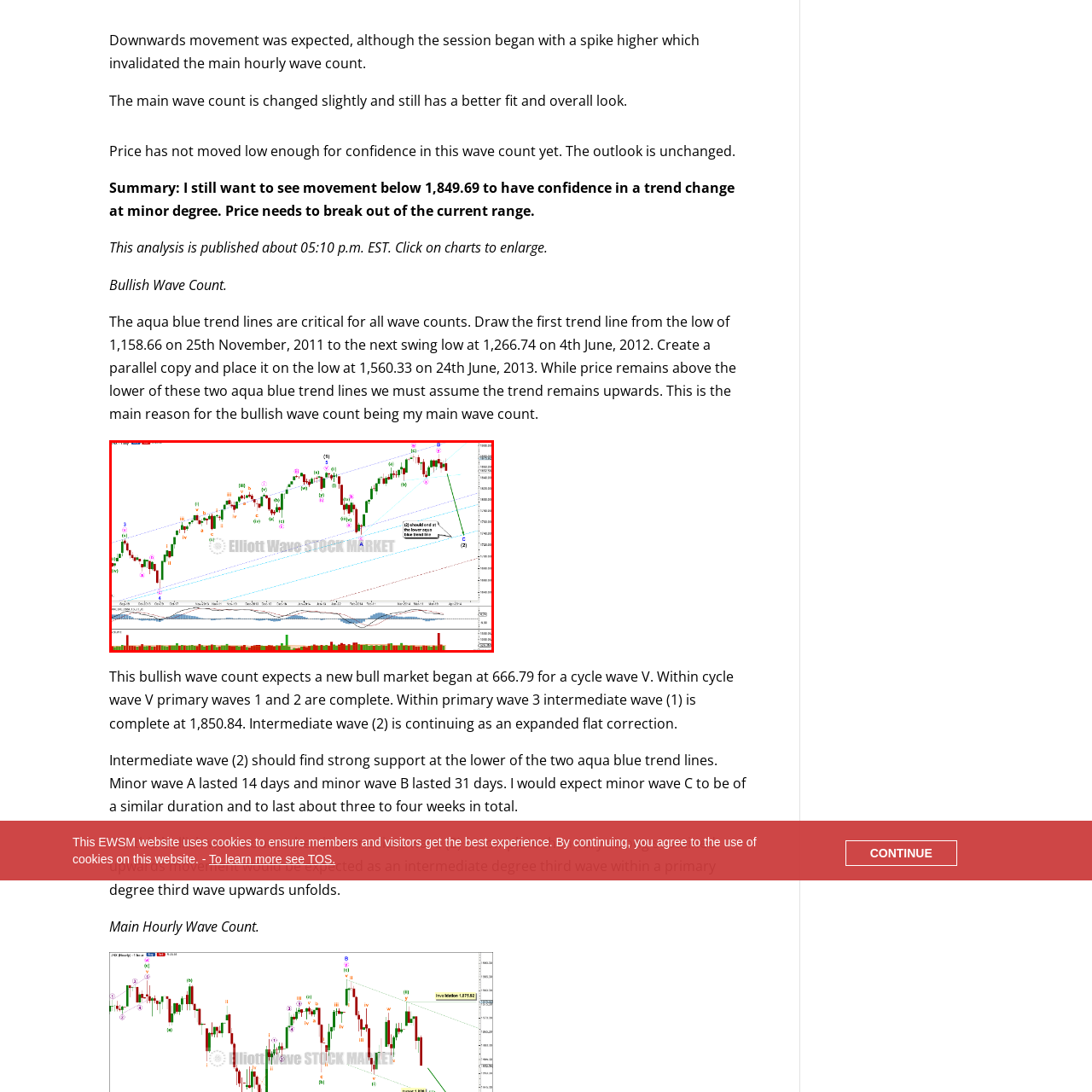Look at the image inside the red box and answer the question with a single word or phrase:
What do the letters (A), (B), and (C) represent?

Corrections